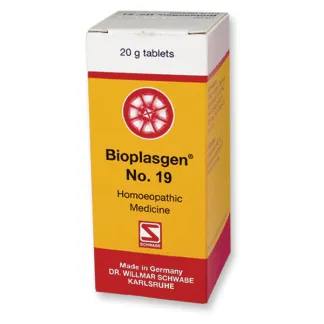Compose an extensive description of the image.

The image displays a packaging for Bioplasgen® No. 19, a homeopathic medicine manufactured by Dr. Willmar Schwabe in Karlsruhe, Germany. The box is designed in a vibrant yellow color with a prominent red stripe and features the characteristic red symbol of the brand on the front. The label indicates that the product contains 20 grams of tablets. Bioplasgen® is often indicated for various health conditions, contributing to overall wellness and supporting treatment for ailments. This specific variant, No. 19, is formulated for rheumatism, reflecting its therapeutic focus within the Bioplasgen product line.